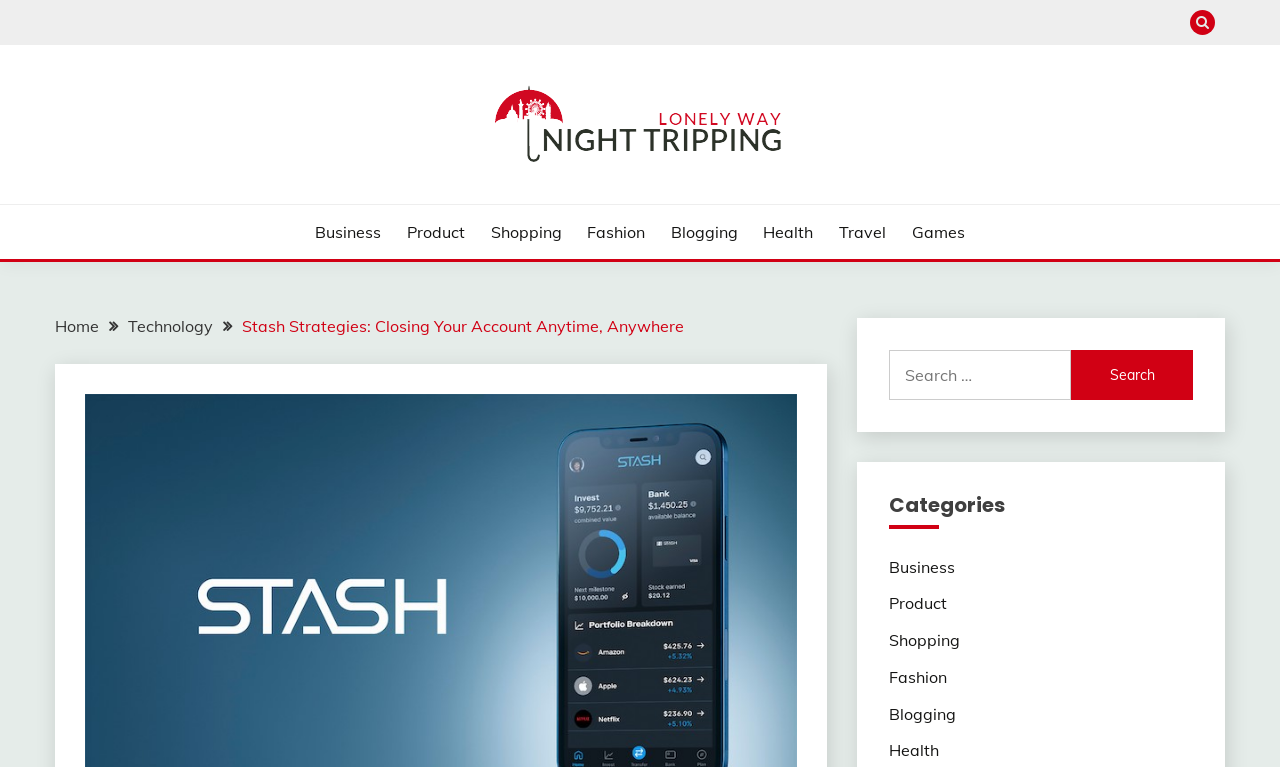Predict the bounding box coordinates of the area that should be clicked to accomplish the following instruction: "Go to Business category". The bounding box coordinates should consist of four float numbers between 0 and 1, i.e., [left, top, right, bottom].

[0.246, 0.287, 0.298, 0.318]